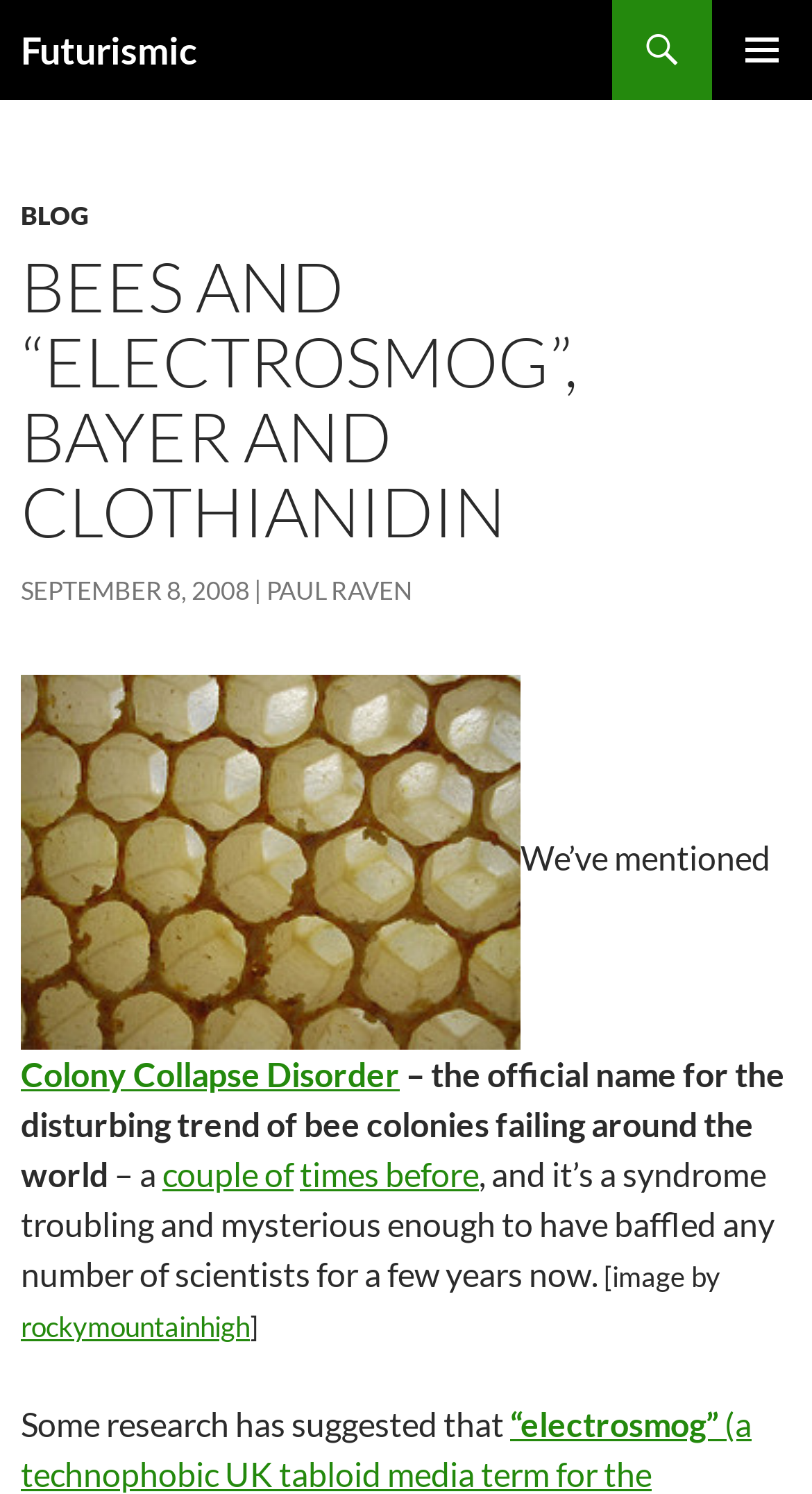What is depicted in the image?
Analyze the image and deliver a detailed answer to the question.

The image description can be found in the image element 'bee hive honeycomb' which is part of the article's content.